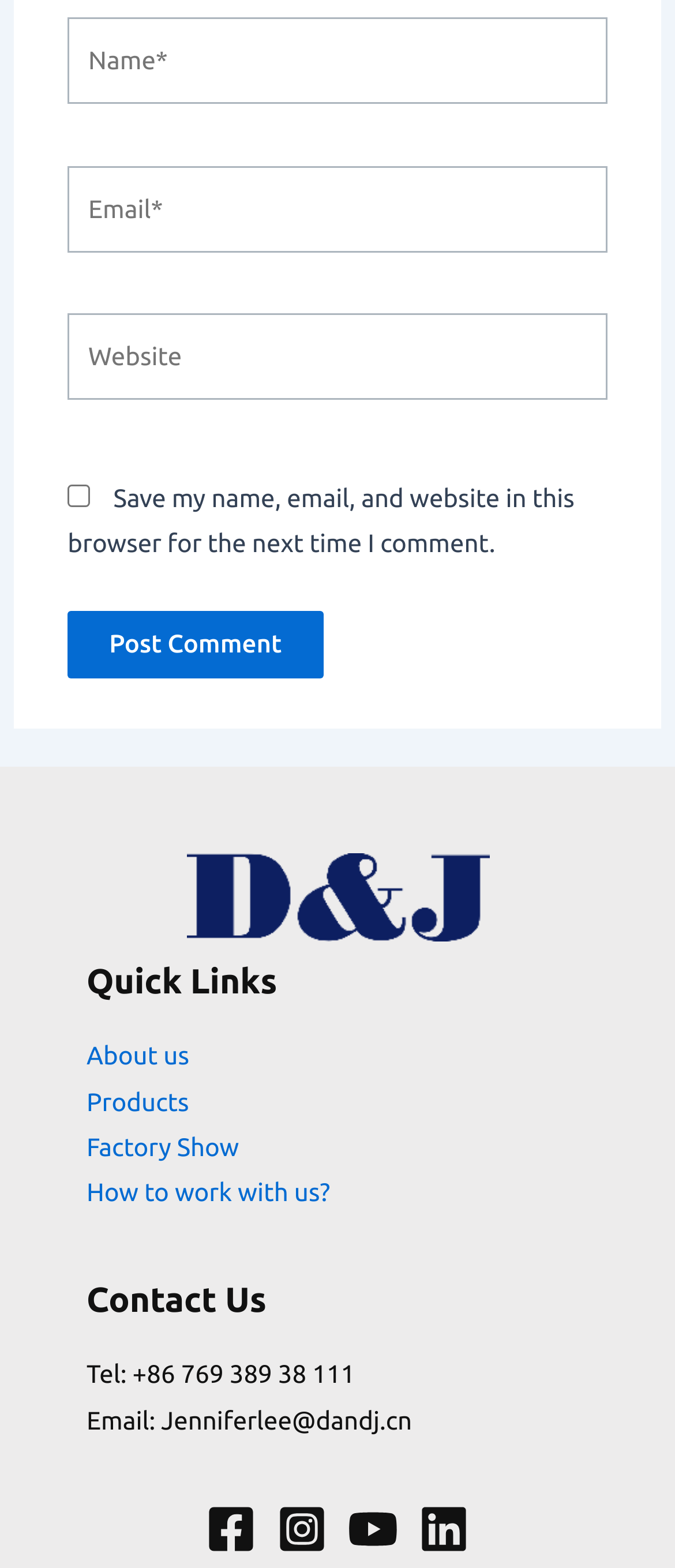Identify the bounding box coordinates of the clickable section necessary to follow the following instruction: "Click the Menu Toggle button". The coordinates should be presented as four float numbers from 0 to 1, i.e., [left, top, right, bottom].

None